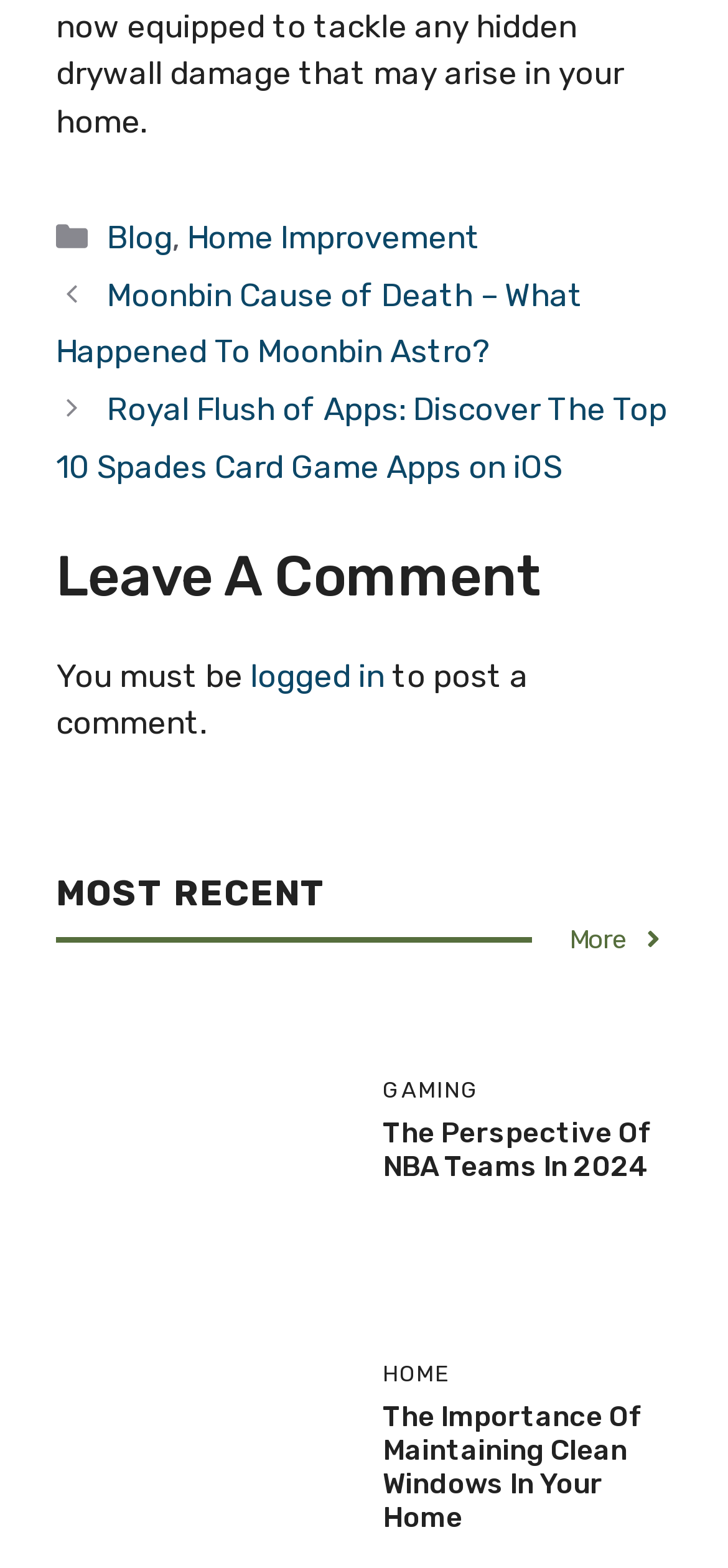Based on the visual content of the image, answer the question thoroughly: What is the importance of maintaining something in the HOME section?

The post in the HOME section is 'The Importance Of Maintaining Clean Windows In Your Home' which emphasizes the importance of maintaining clean windows, so the answer is Clean Windows.